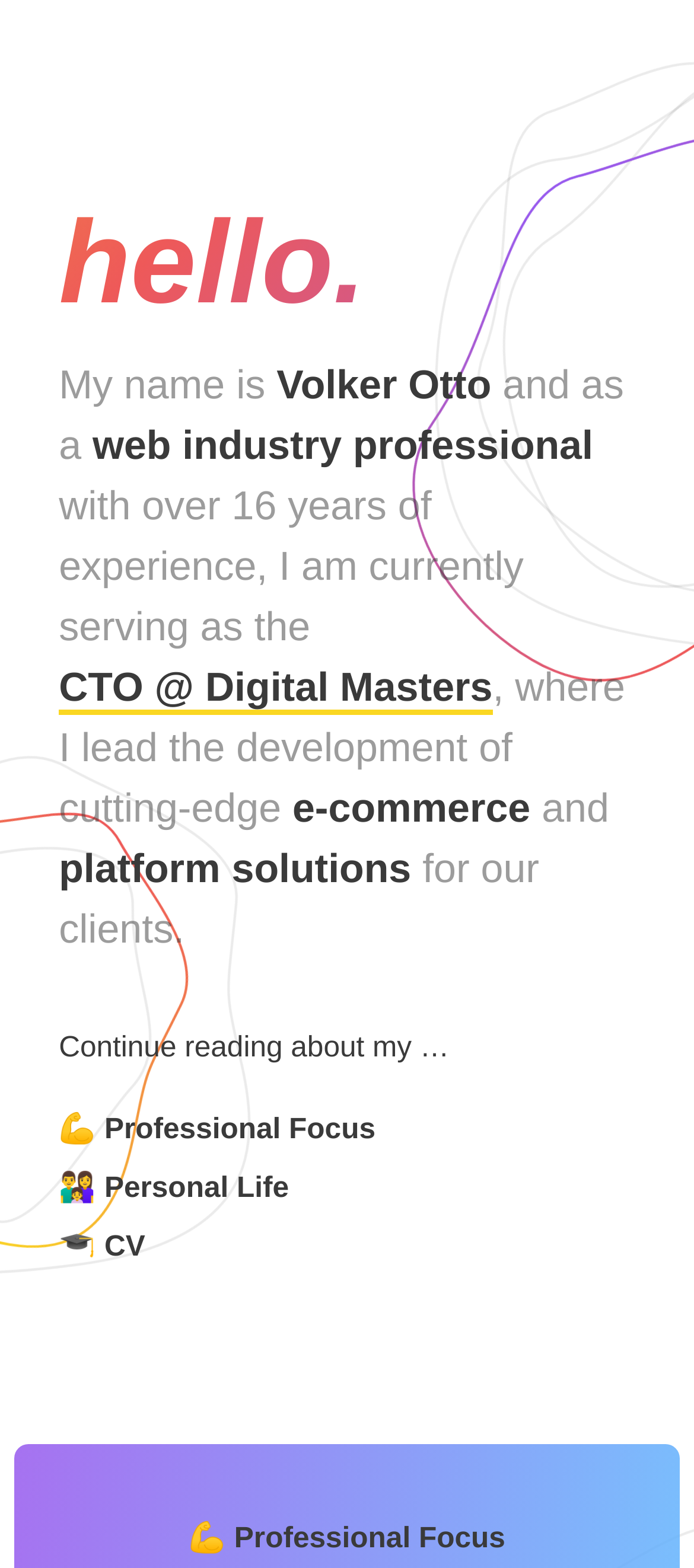Please respond in a single word or phrase: 
What is the focus of Volker Otto's work?

e-commerce and platform solutions